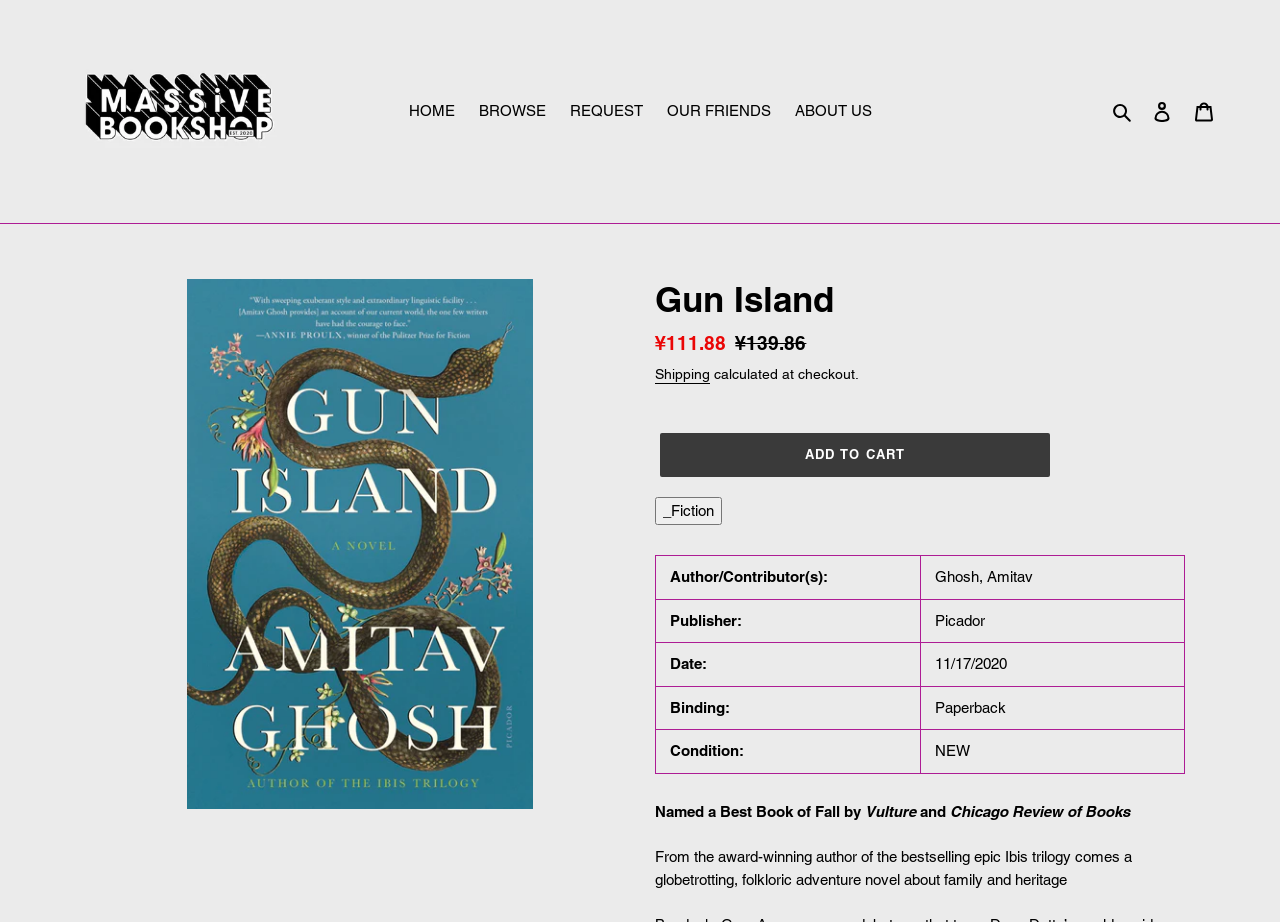Find and indicate the bounding box coordinates of the region you should select to follow the given instruction: "Click the 'HOME' link".

[0.311, 0.106, 0.363, 0.136]